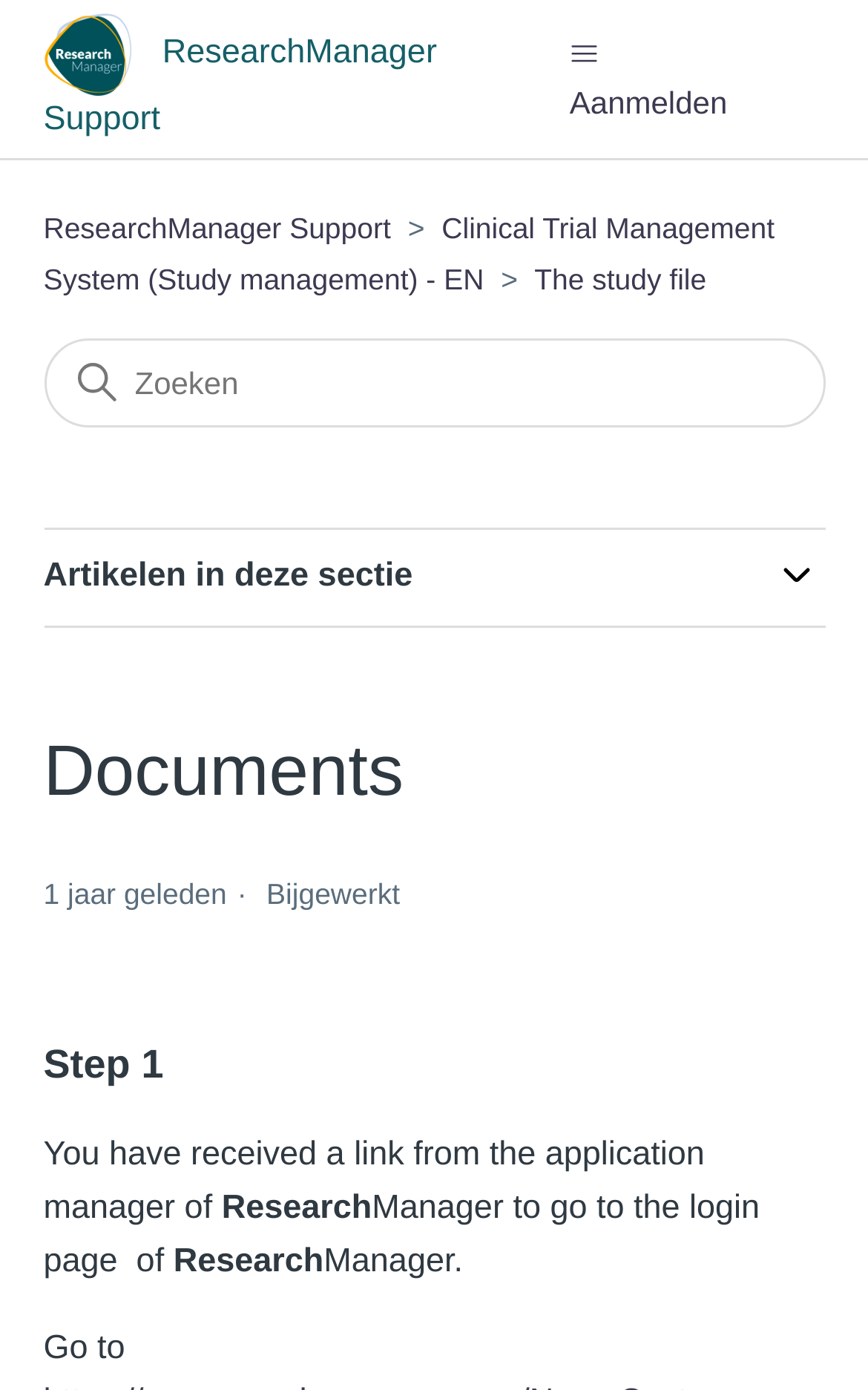What is the text on the top-left link?
Refer to the image and provide a concise answer in one word or phrase.

Startpagina van ResearchManager Support Helpcenter